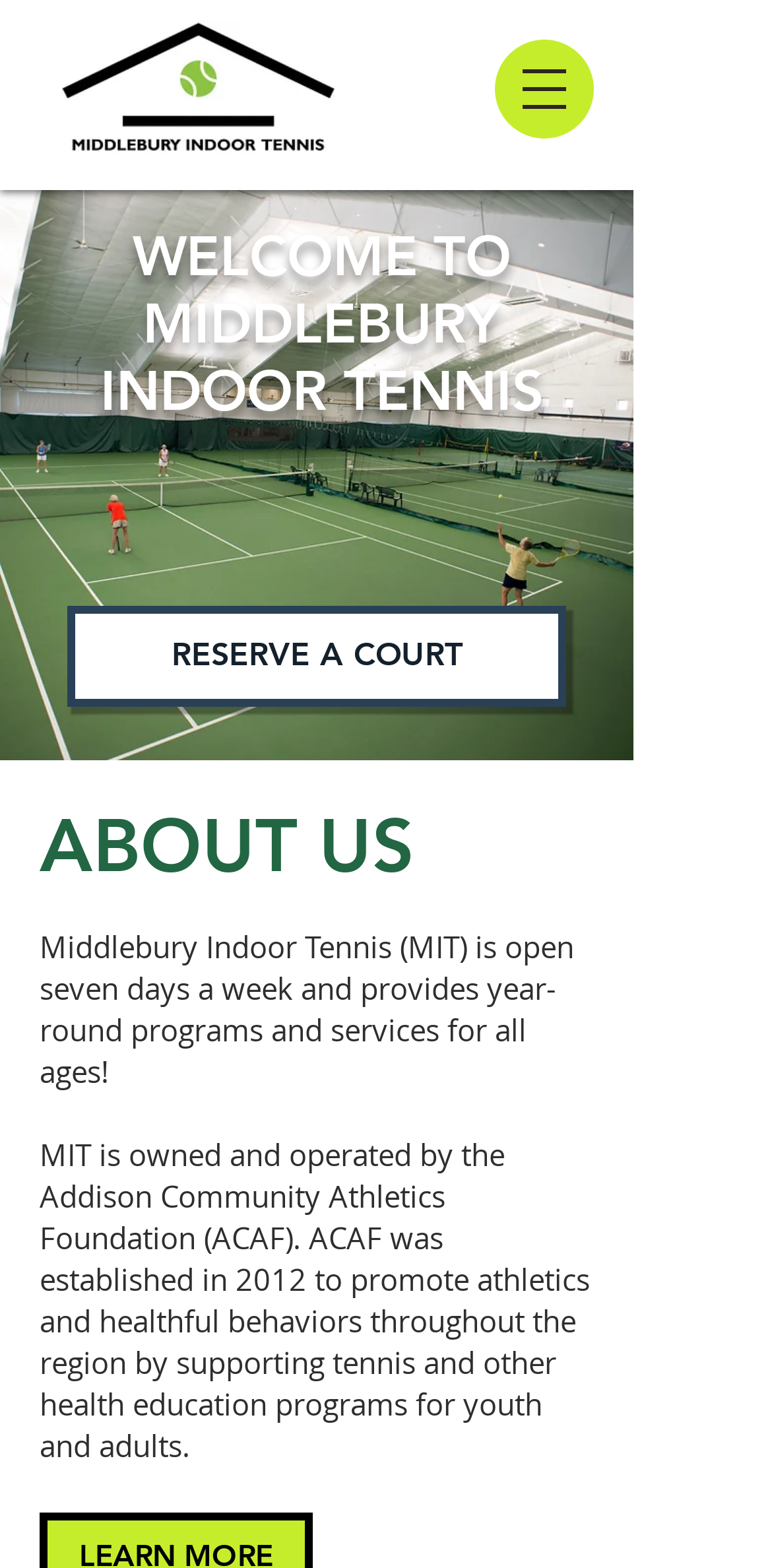Please provide a brief answer to the question using only one word or phrase: 
What is the name of the tennis facility?

Middlebury Indoor Tennis